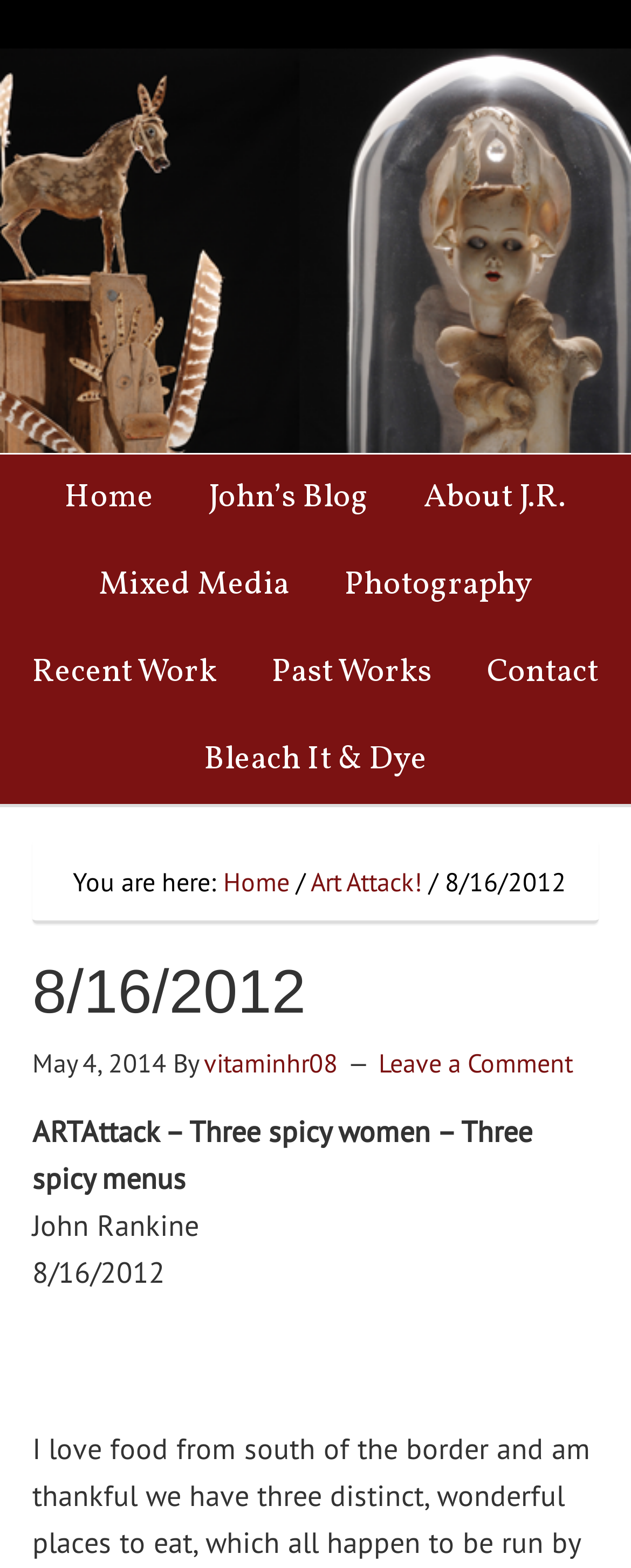Provide a one-word or one-phrase answer to the question:
What is the title of the current article?

ARTAttack – Three spicy women – Three spicy menus